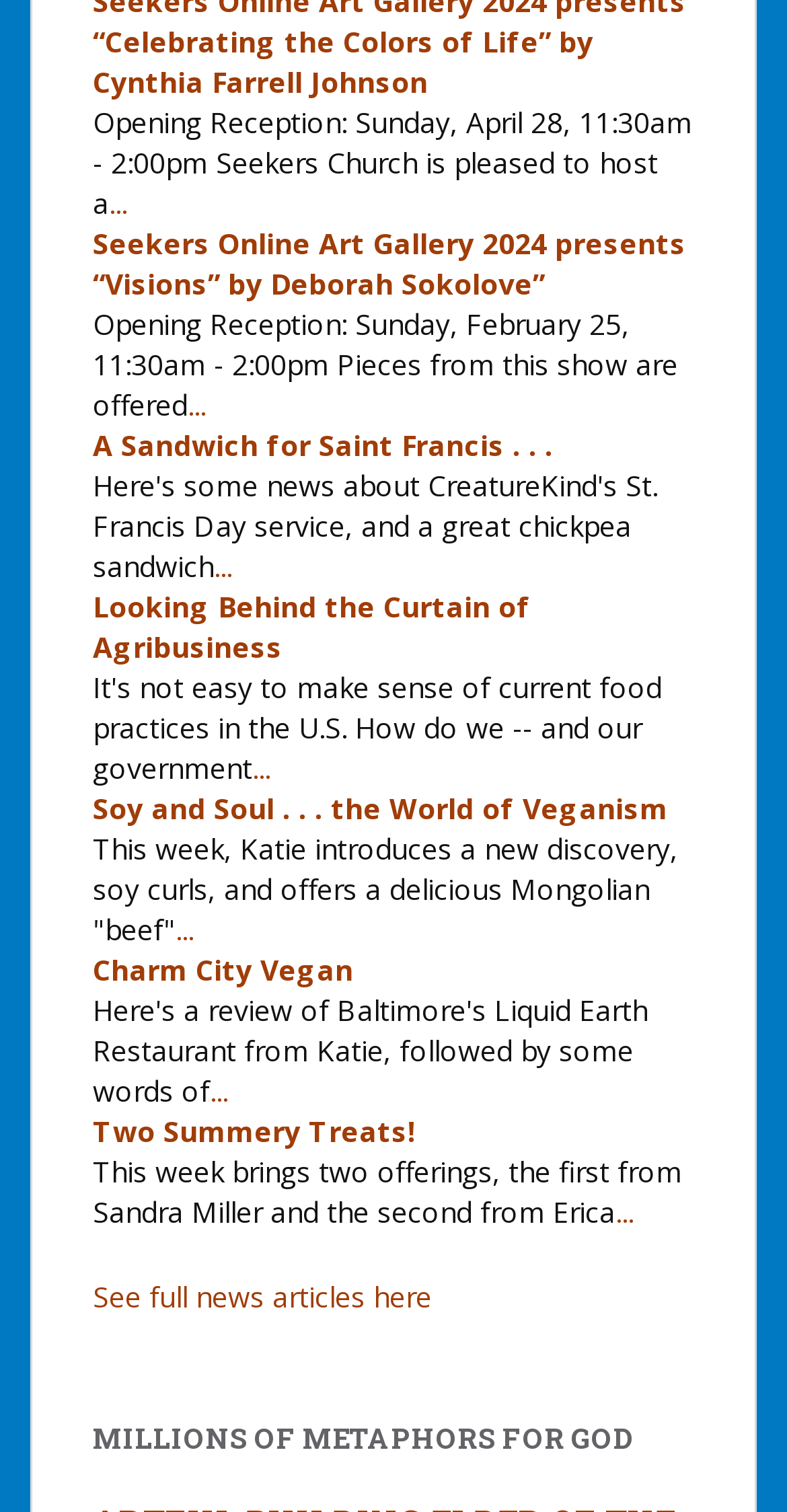Please specify the bounding box coordinates of the area that should be clicked to accomplish the following instruction: "Read the recent post 'ESP8266 devices from Adafruit and Sparkfun'". The coordinates should consist of four float numbers between 0 and 1, i.e., [left, top, right, bottom].

None